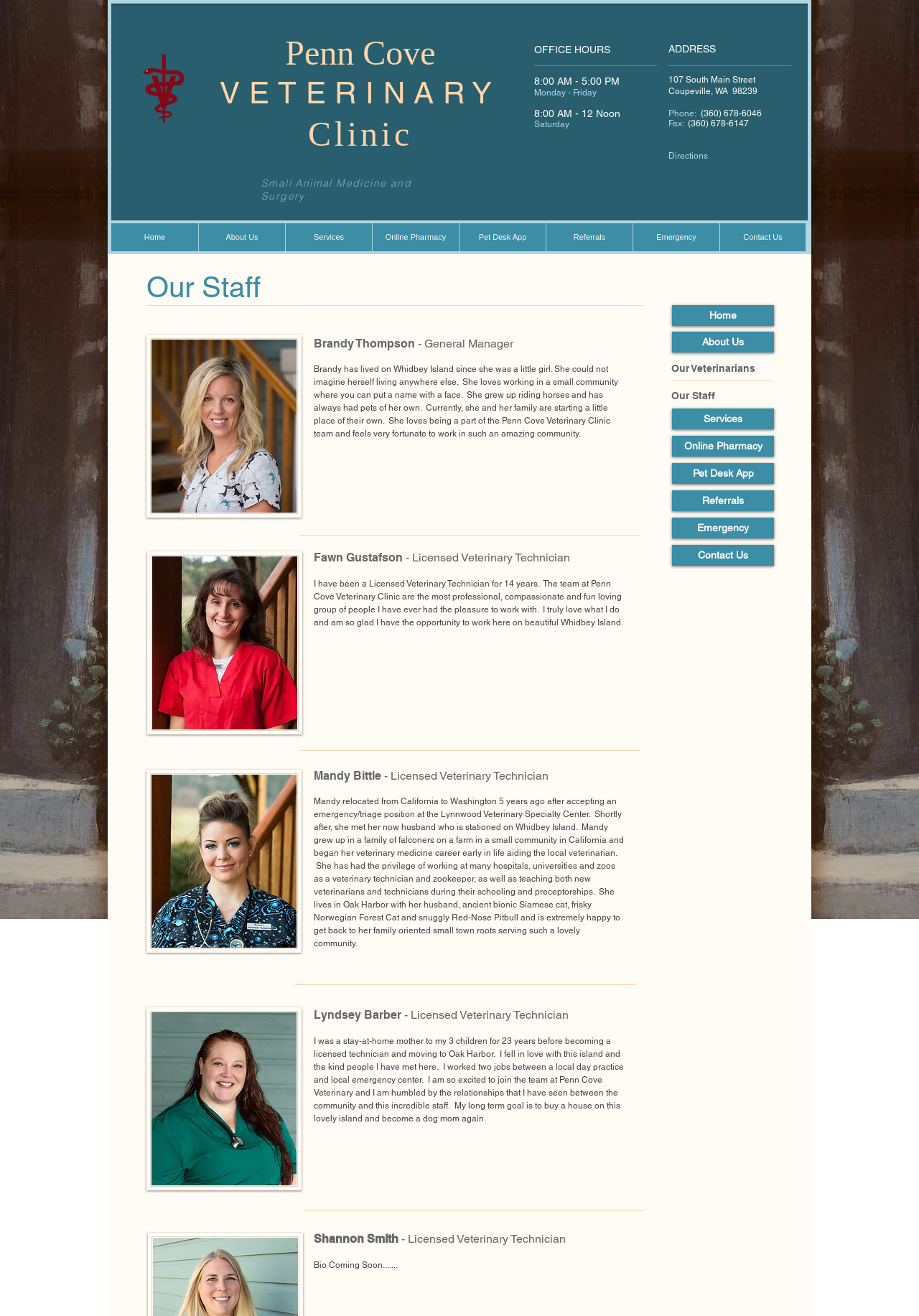Please mark the bounding box coordinates of the area that should be clicked to carry out the instruction: "Learn more about Brandy Thompson".

[0.341, 0.254, 0.68, 0.268]